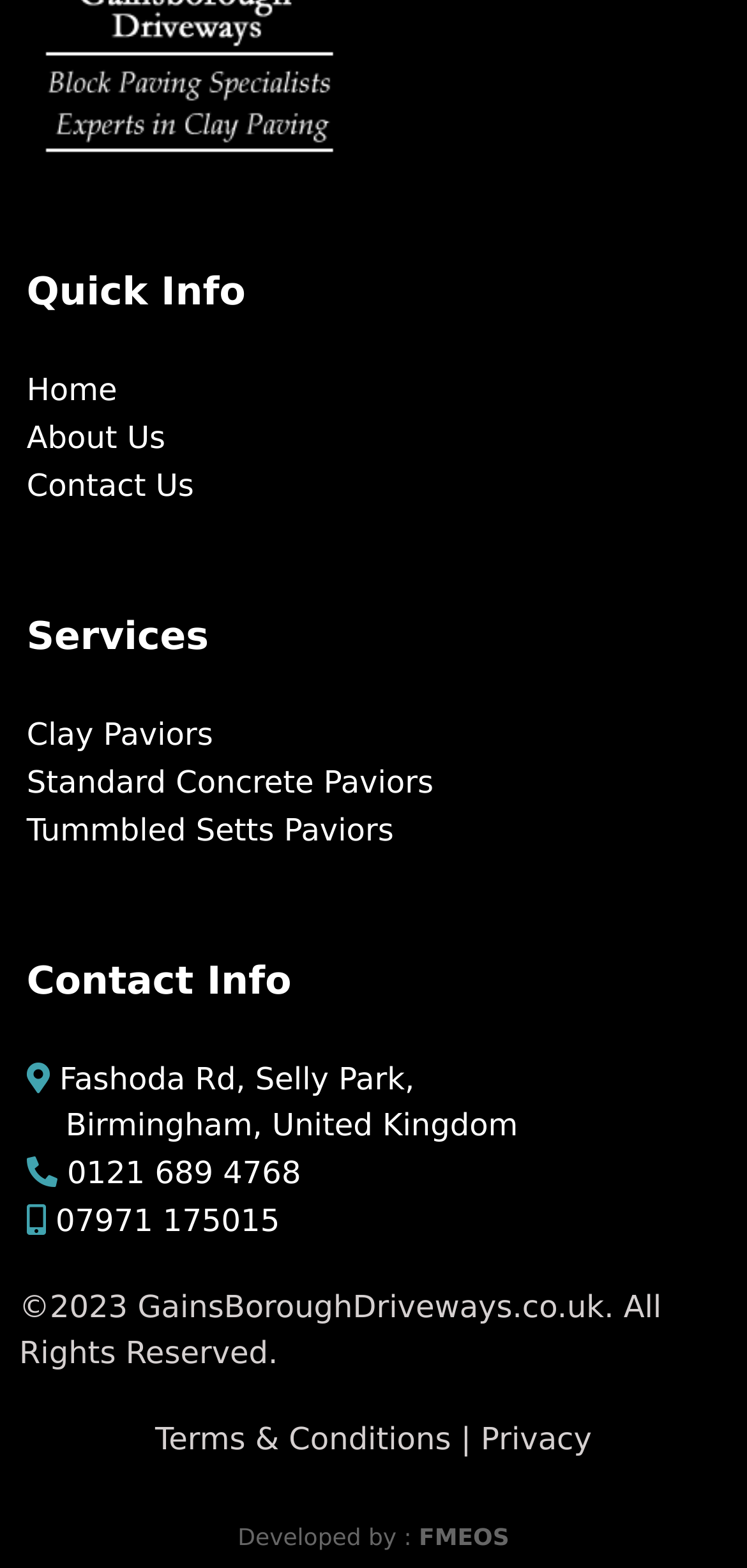Can you find the bounding box coordinates of the area I should click to execute the following instruction: "read terms and conditions"?

[0.208, 0.906, 0.604, 0.929]